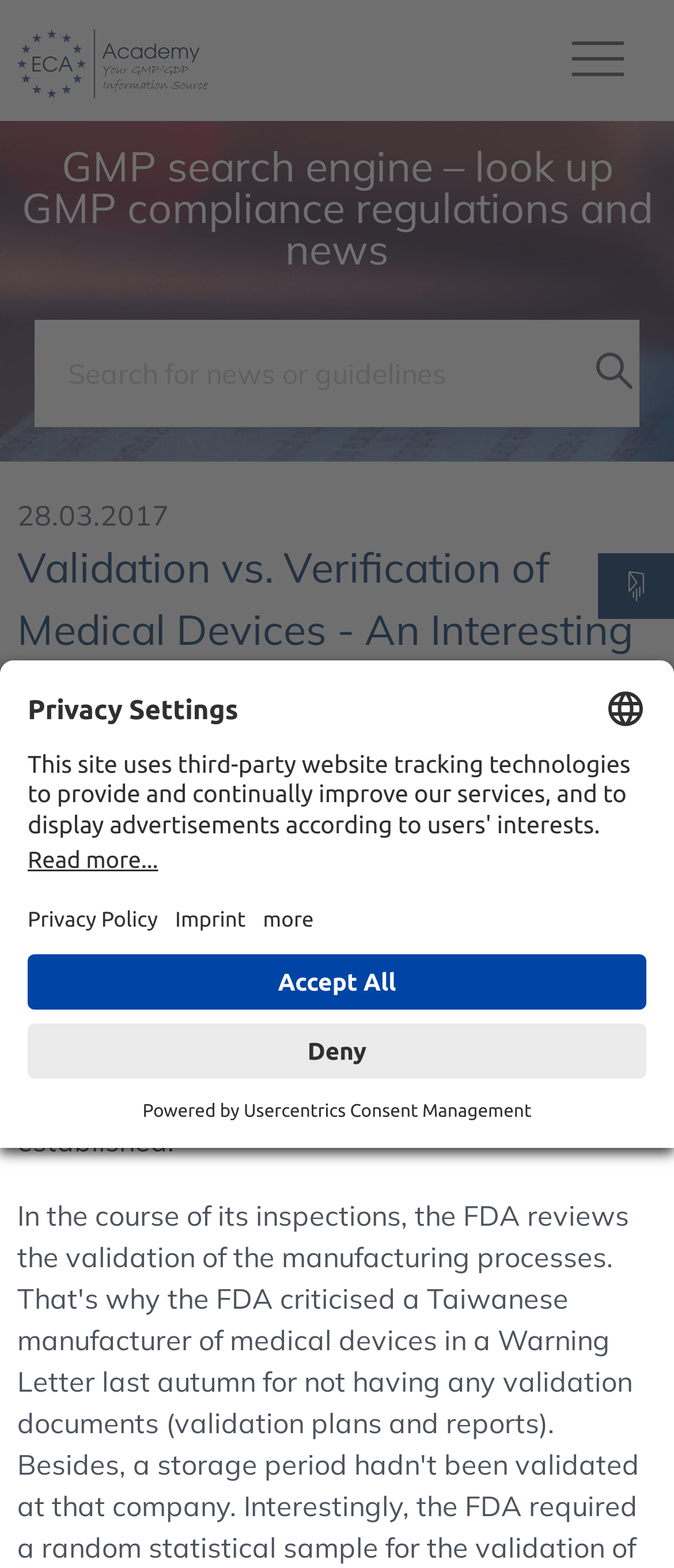Articulate a detailed summary of the webpage's content and design.

The webpage appears to be an article or blog post from the ECA Academy, with a focus on medical devices and FDA regulations. At the top of the page, there is a logo and a link to the ECA Academy website, accompanied by a search bar and a "Filter search results" button. Below this, there is a timestamp indicating that the article was published on March 28, 2017.

The main content of the page is a heading that reads "Validation vs. Verification of Medical Devices - An Interesting FDA Warning Letter", followed by a block of text that discusses the FDA's regulations on medical devices, specifically the topic of validation. The text cites 21 CFR 820.75 and explains the importance of documenting validation processes.

At the bottom of the page, there is a section related to privacy settings, which includes a heading, a description of the site's use of third-party tracking technologies, and several buttons to manage privacy preferences. There are also links to the privacy policy and imprint, as well as a "more" button and a "Deny" and "Accept All" buttons.

In the bottom-right corner of the page, there is a credit line that reads "Powered by Usercentrics Consent Management".